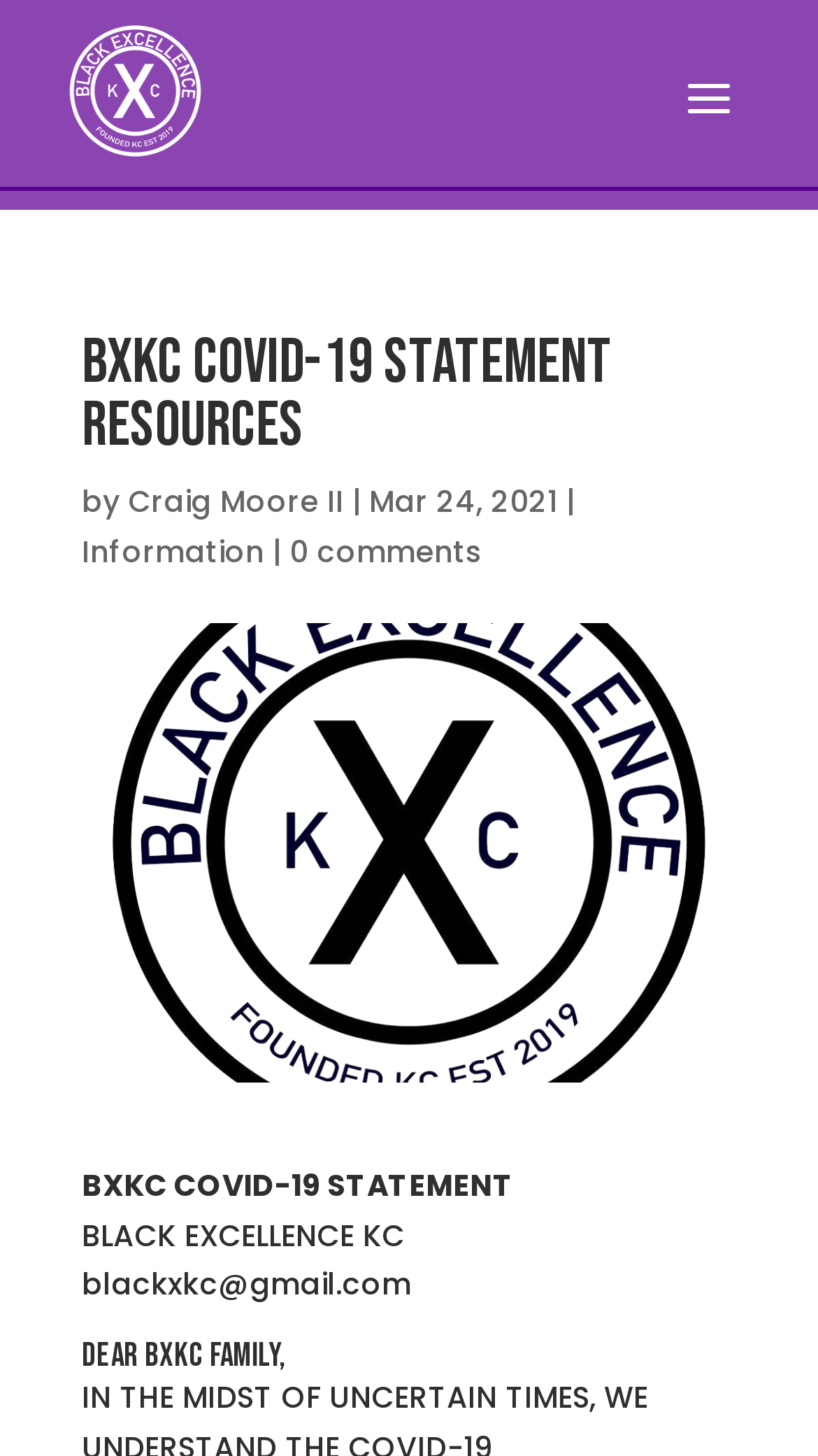What is the email address of Black Excellence KC?
Provide a fully detailed and comprehensive answer to the question.

The email address of Black Excellence KC can be found by looking at the text at the bottom of the page, which is 'blackxkc@gmail.com', indicating that this is the email address associated with Black Excellence KC.